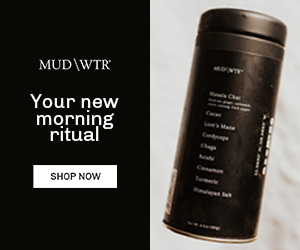Describe the image with as much detail as possible.

The image features a sleek and modern canister of MUD\WTR, a popular alternative to traditional coffee. The product is positioned against a minimalist black and white background, which highlights its elegant design. The canister is labeled with the brand name "MUD\WTR" prominently displayed on the lid and the side. Surrounding the product are descriptions of its contents, suggesting a blend of ingredients such as cacao, lion's mane, cordyceps, chai, and various spices like cinnamon and turmeric, emphasizing its health-conscious appeal. The caption invites viewers to explore the concept of a "new morning ritual," encouraging them to consider MUD\WTR as an invigorating option for their daily routine. Below the product, a clear call-to-action, "SHOP NOW," is presented, inviting customers to purchase the product. Overall, the image encapsulates a sense of wellness and sophistication, appealing to those looking for innovative ways to enhance their mornings.